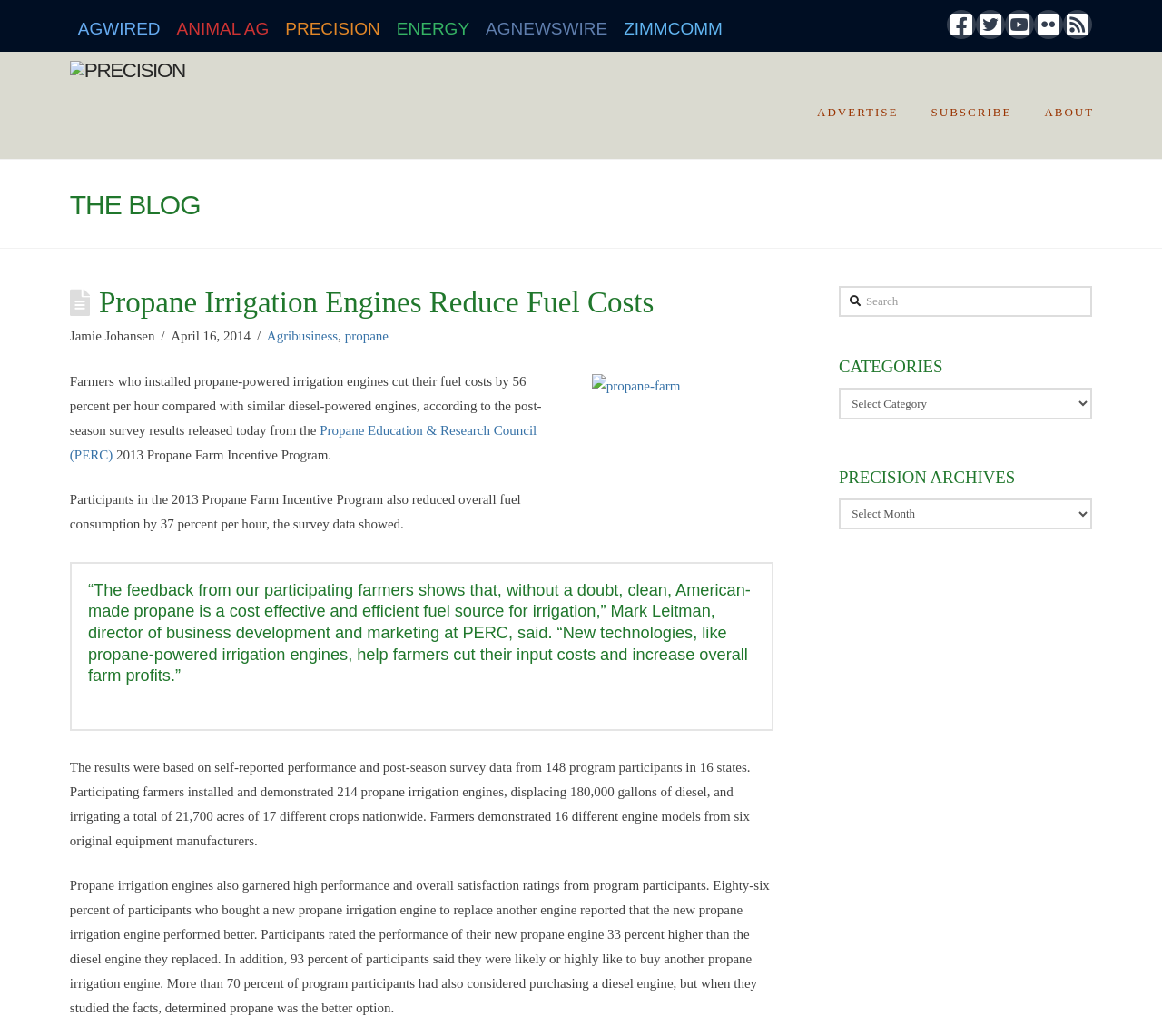Determine the bounding box coordinates for the clickable element to execute this instruction: "Search for a topic". Provide the coordinates as four float numbers between 0 and 1, i.e., [left, top, right, bottom].

[0.722, 0.276, 0.94, 0.306]